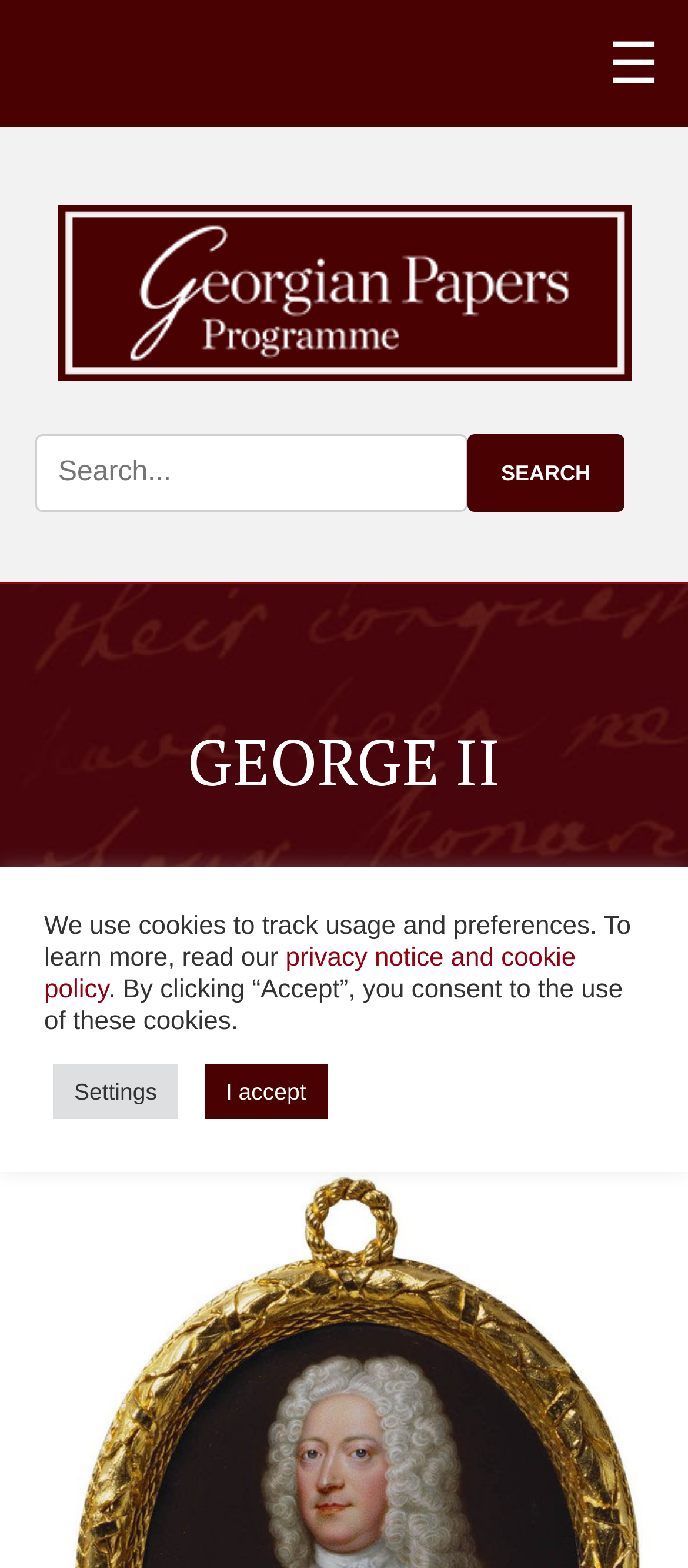What type of papers are being referred to on the webpage?
Based on the visual information, provide a detailed and comprehensive answer.

The webpage has a link 'Georgian Papers Programme' and a text 'George II' which implies that the papers being referred to are Georgian Papers.